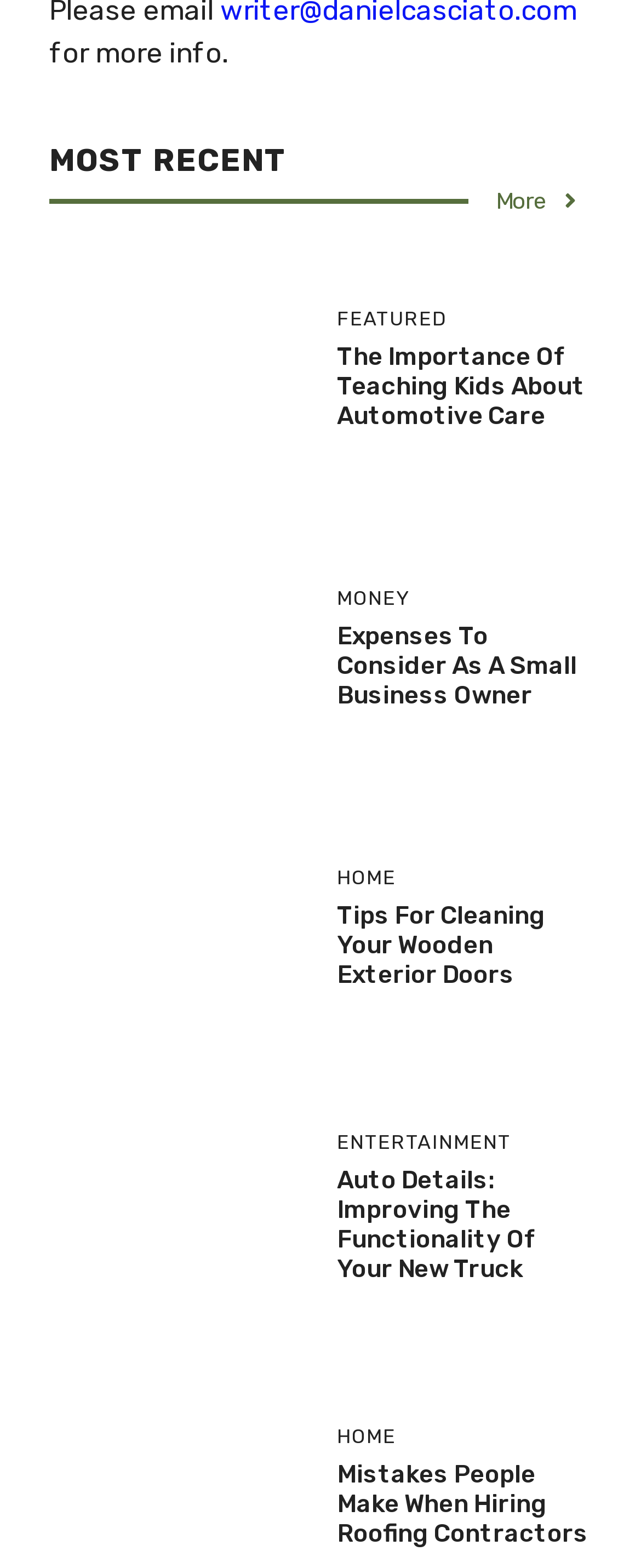Find and specify the bounding box coordinates that correspond to the clickable region for the instruction: "Check out 'Mistakes People Make When Hiring Roofing Contractors'".

[0.526, 0.931, 0.918, 0.988]